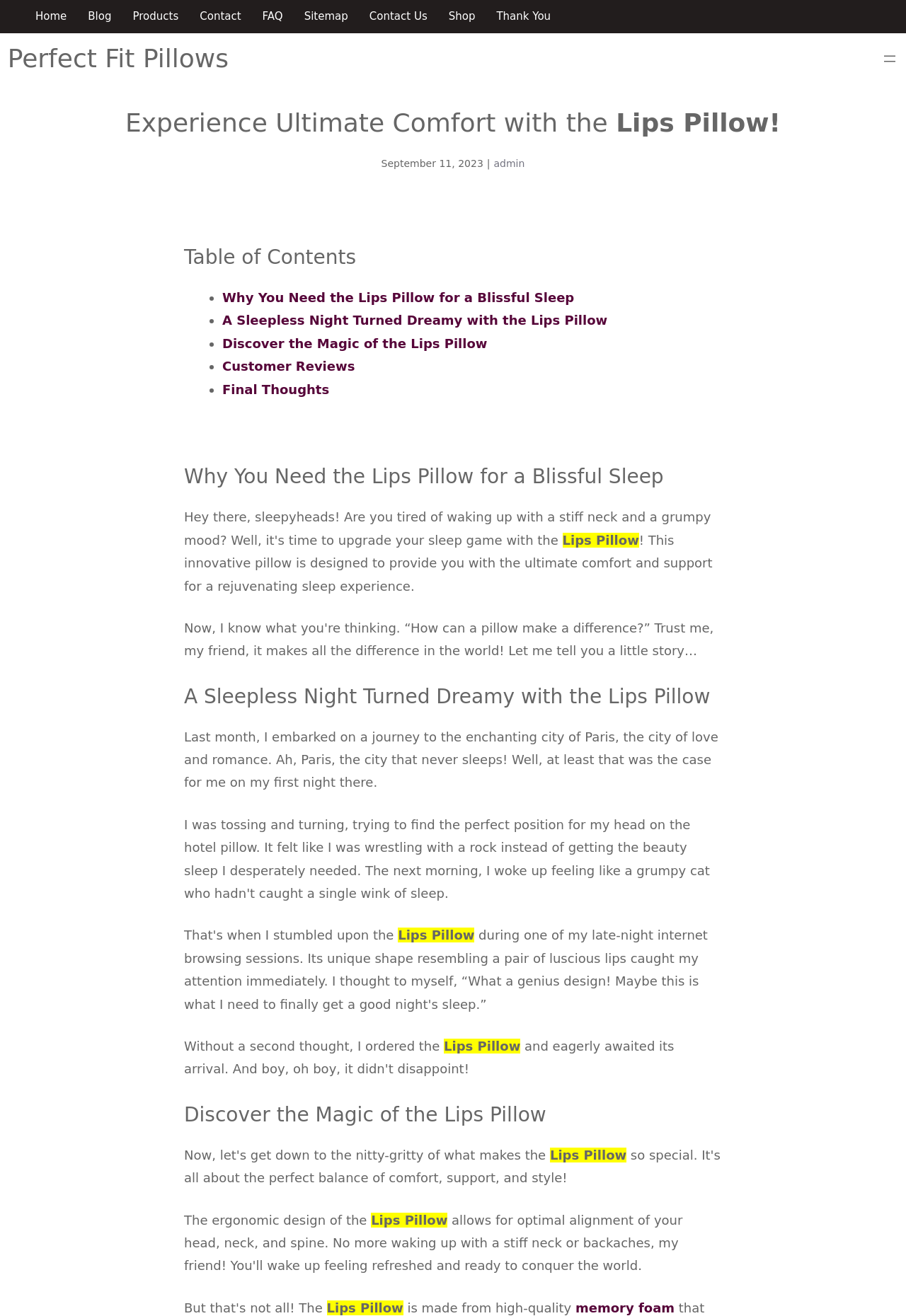Give a one-word or phrase response to the following question: How many list markers are in the table of contents?

5